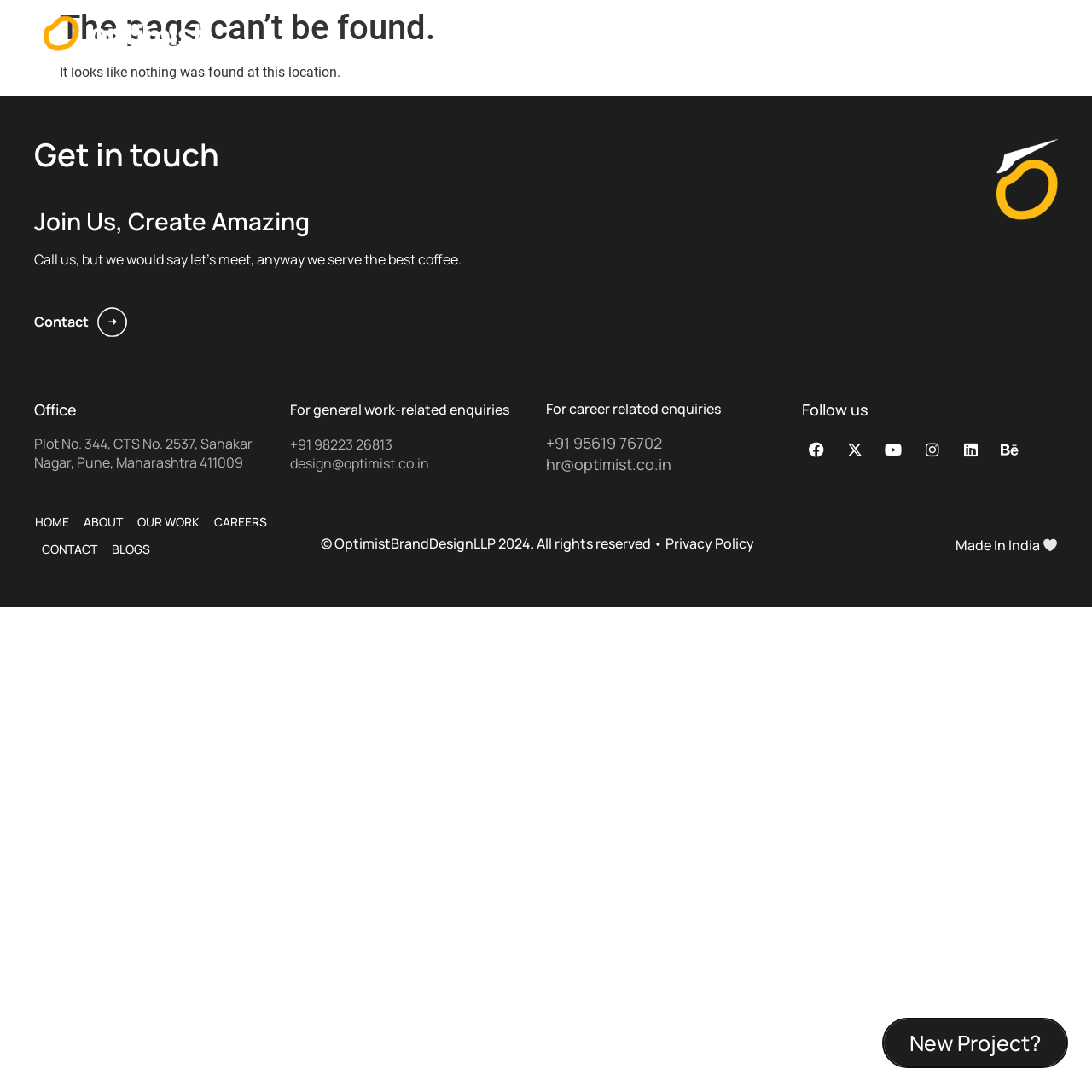Generate the title text from the webpage.

The page can’t be found.